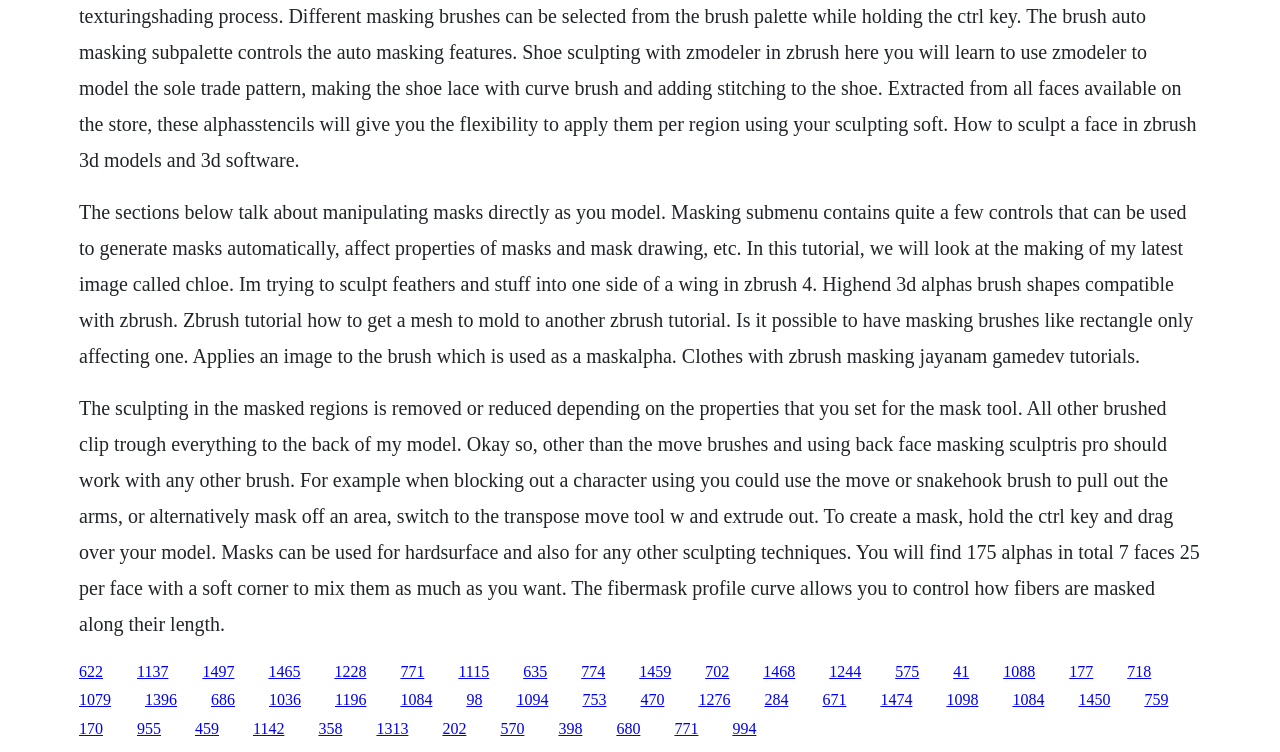Highlight the bounding box coordinates of the element that should be clicked to carry out the following instruction: "Click the link '1497'". The coordinates must be given as four float numbers ranging from 0 to 1, i.e., [left, top, right, bottom].

[0.158, 0.881, 0.183, 0.904]